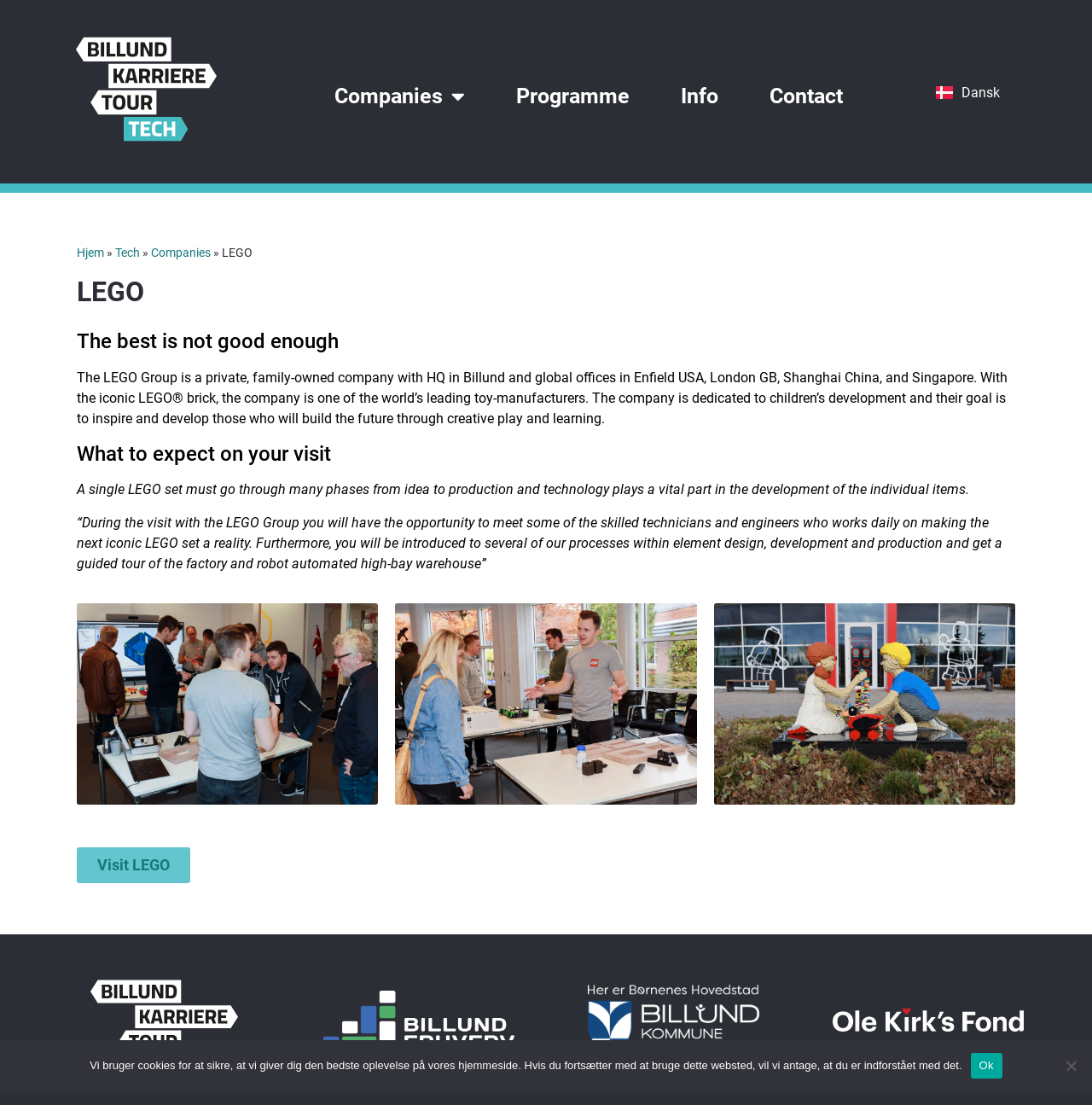What is the purpose of the company?
Based on the image, please offer an in-depth response to the question.

The static text 'The company is dedicated to children’s development and their goal is to inspire and develop those who will build the future through creative play and learning.' explains the purpose of the company.